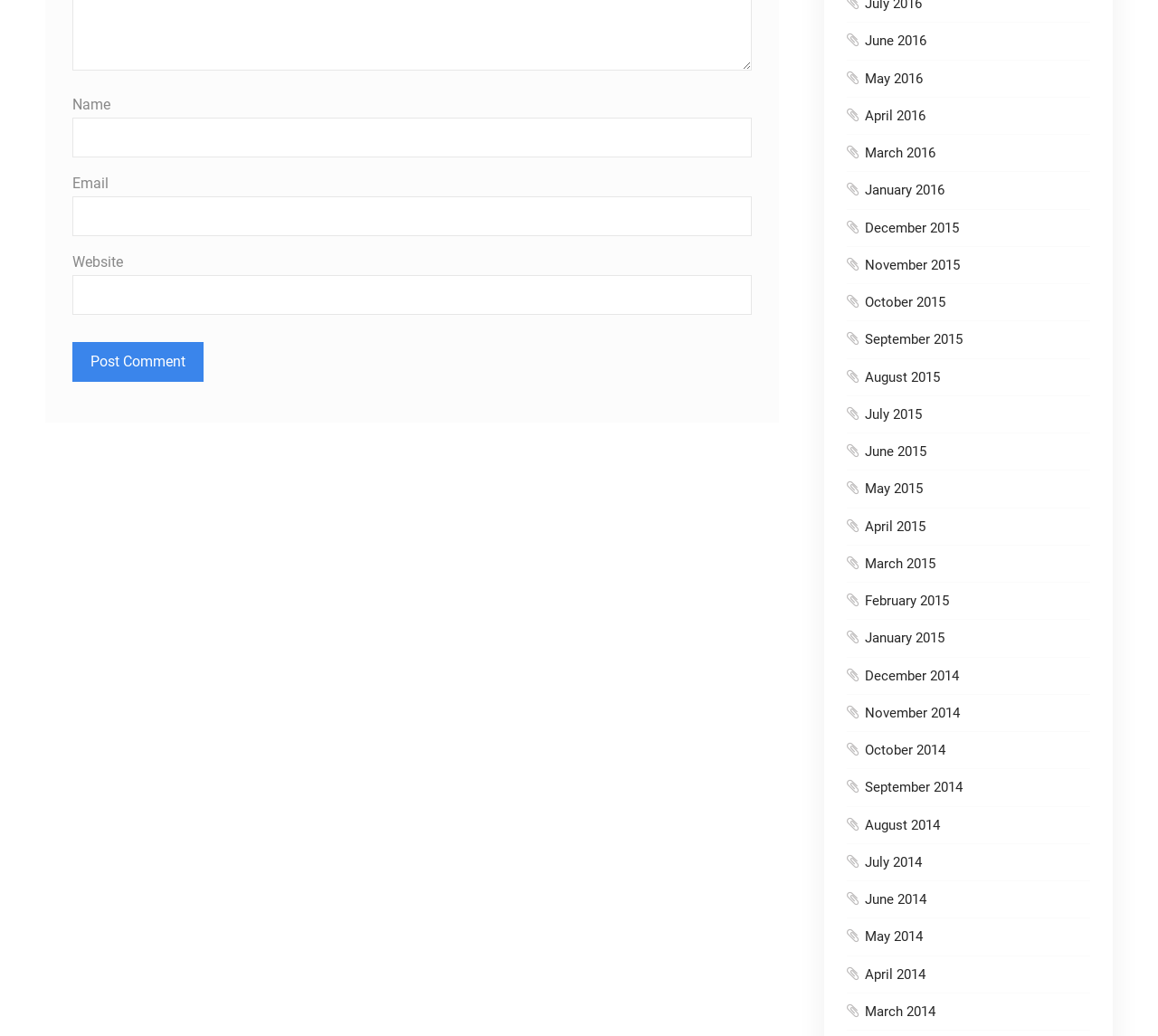Refer to the screenshot and answer the following question in detail:
What is the position of the 'Name' label?

The 'Name' label is located at the top-left of the webpage, with a bounding box coordinate of [0.062, 0.092, 0.095, 0.109], which indicates its position.